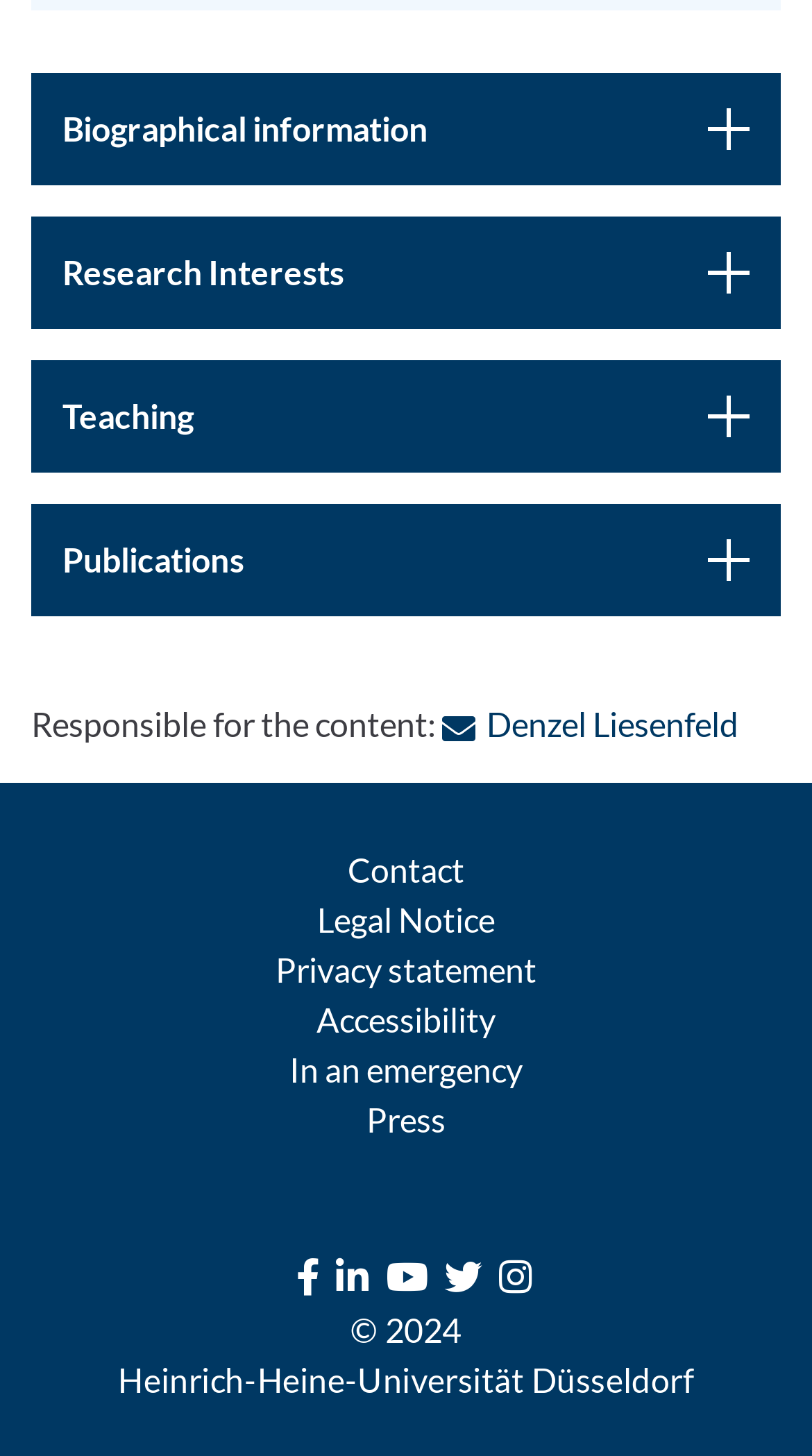From the webpage screenshot, identify the region described by In an emergency. Provide the bounding box coordinates as (top-left x, top-left y, bottom-right x, bottom-right y), with each value being a floating point number between 0 and 1.

[0.356, 0.721, 0.644, 0.748]